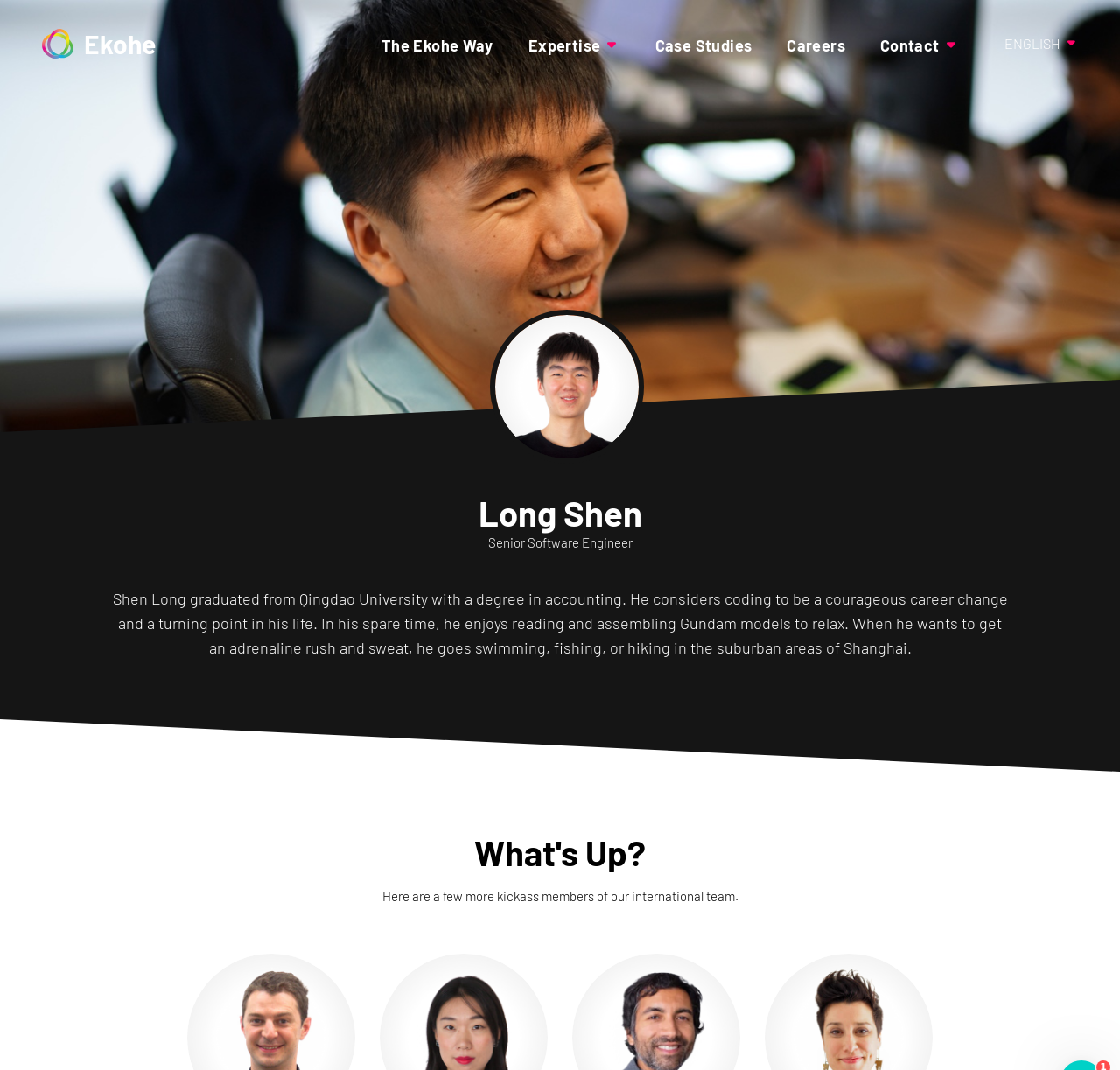Show the bounding box coordinates for the HTML element described as: "The Ekohe Way".

[0.341, 0.031, 0.441, 0.057]